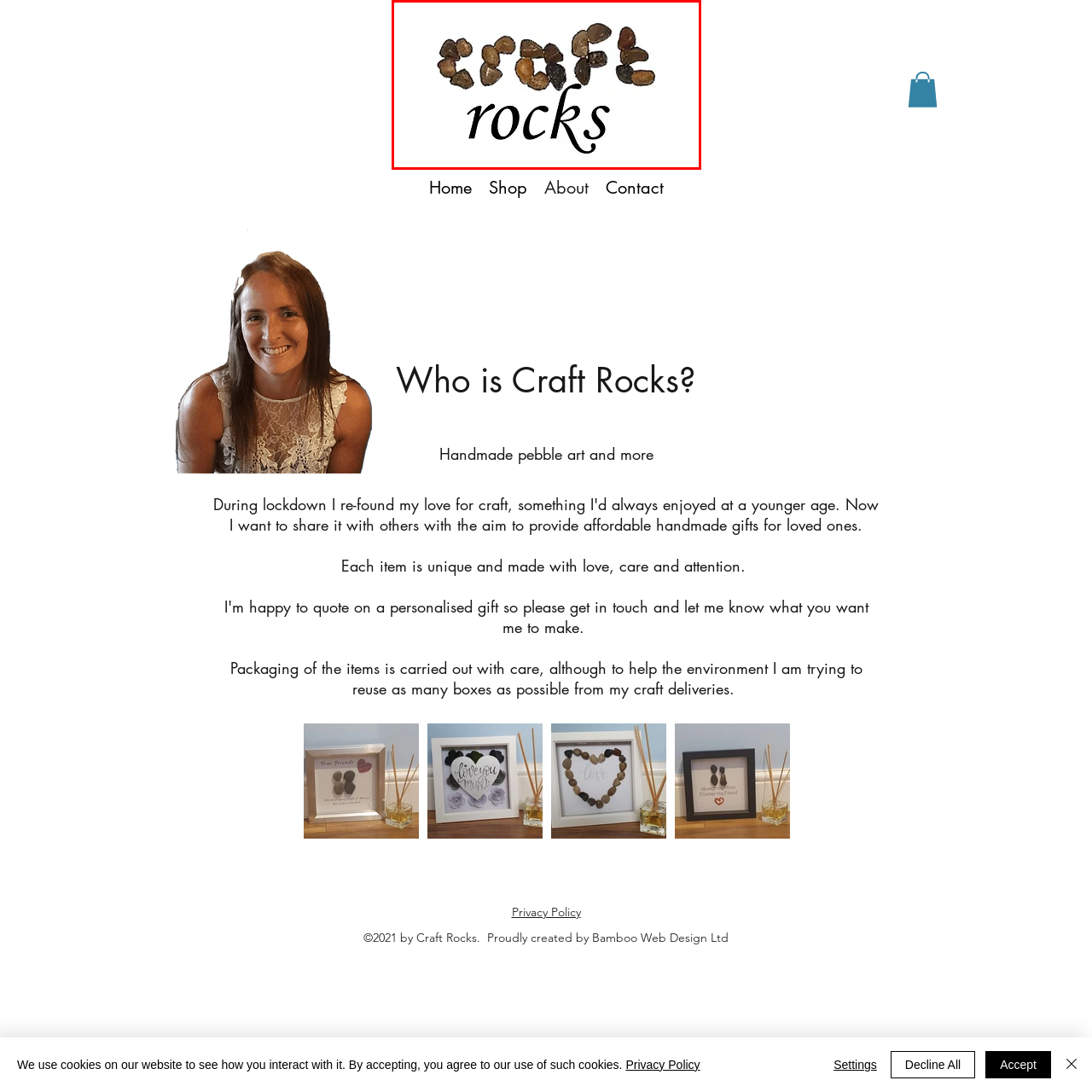Inspect the section within the red border, What is the business of 'Craft Rocks' specialized in? Provide a one-word or one-phrase answer.

Handmade pebble art gifts